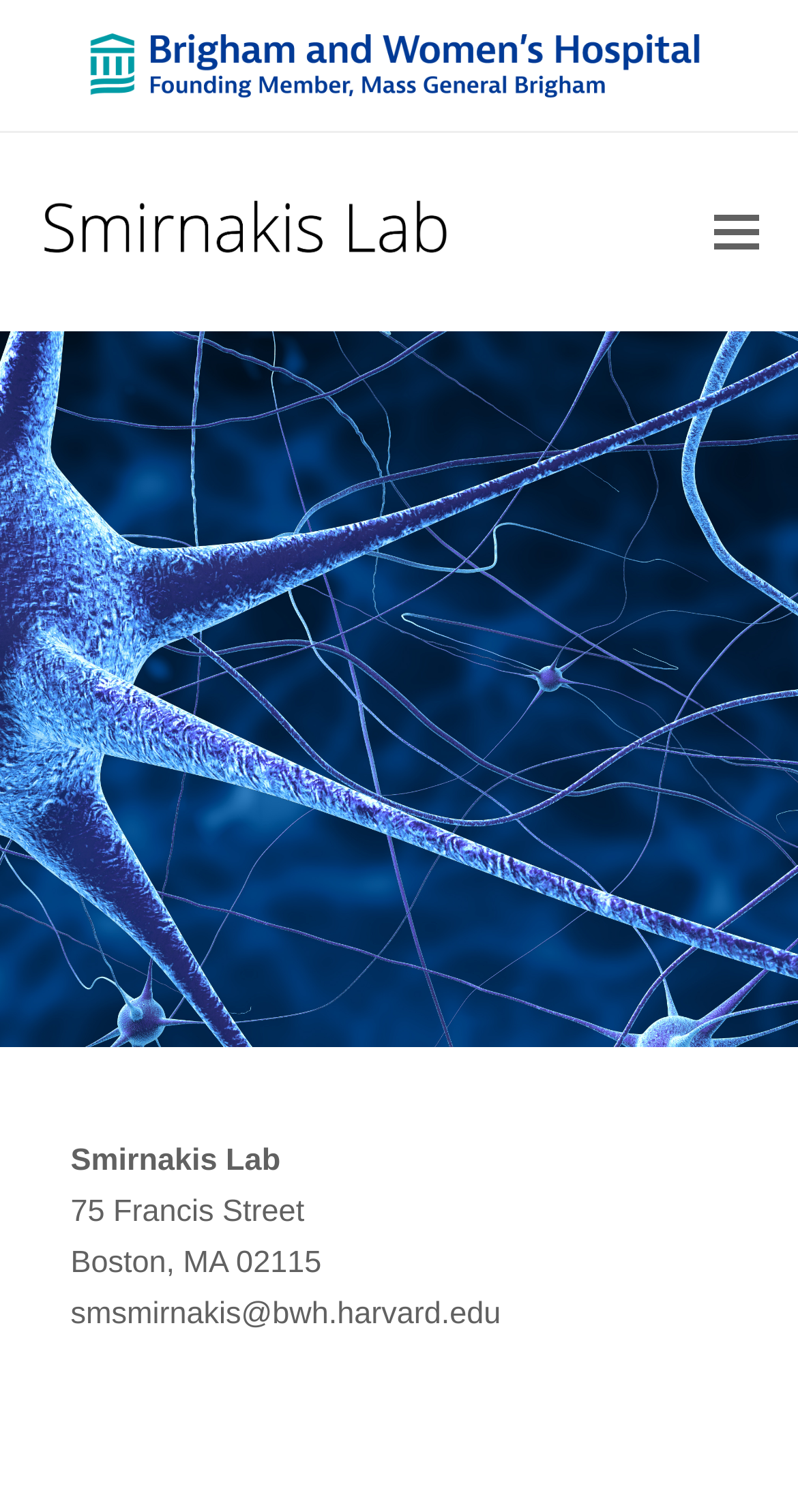What is the address of the laboratory?
Kindly offer a detailed explanation using the data available in the image.

The address of the laboratory can be found in the StaticText elements which are children of the button element with the text 'Toggle mobile menu'. The address is composed of three parts: '75 Francis Street', 'Boston, MA', and '02115'.